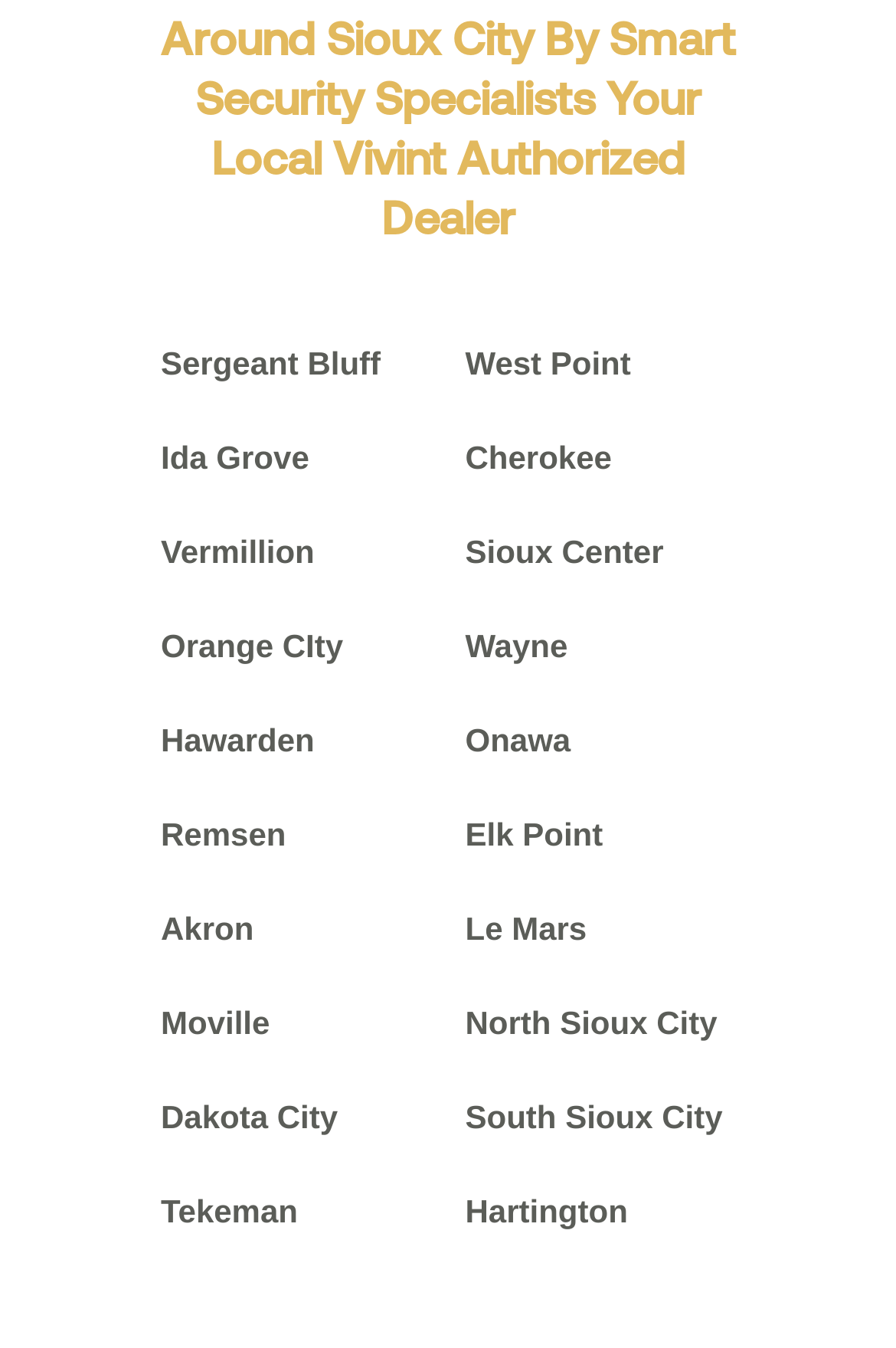Please predict the bounding box coordinates (top-left x, top-left y, bottom-right x, bottom-right y) for the UI element in the screenshot that fits the description: Onawa

[0.519, 0.535, 0.637, 0.563]